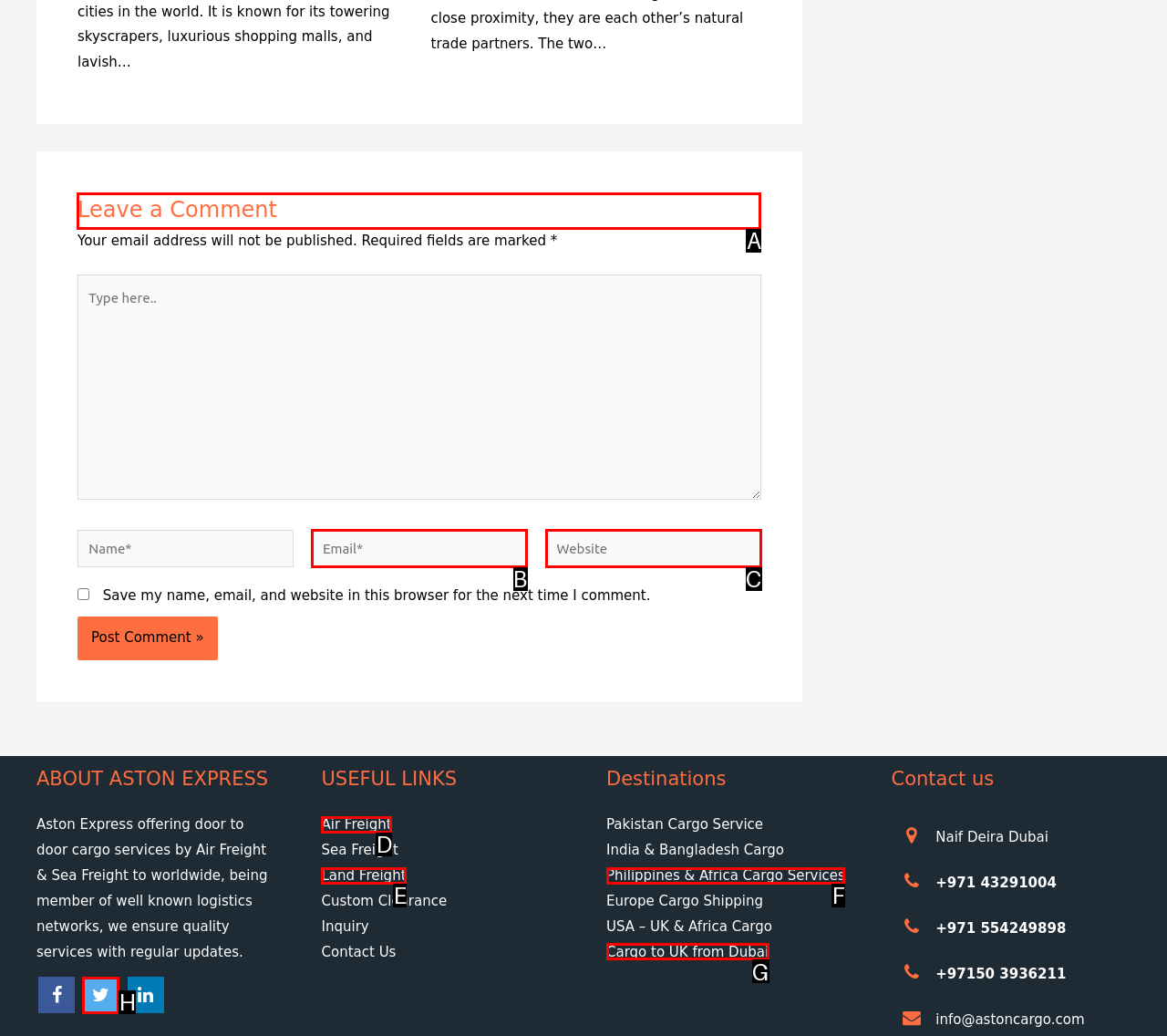Tell me which one HTML element I should click to complete the following task: Leave a comment Answer with the option's letter from the given choices directly.

A